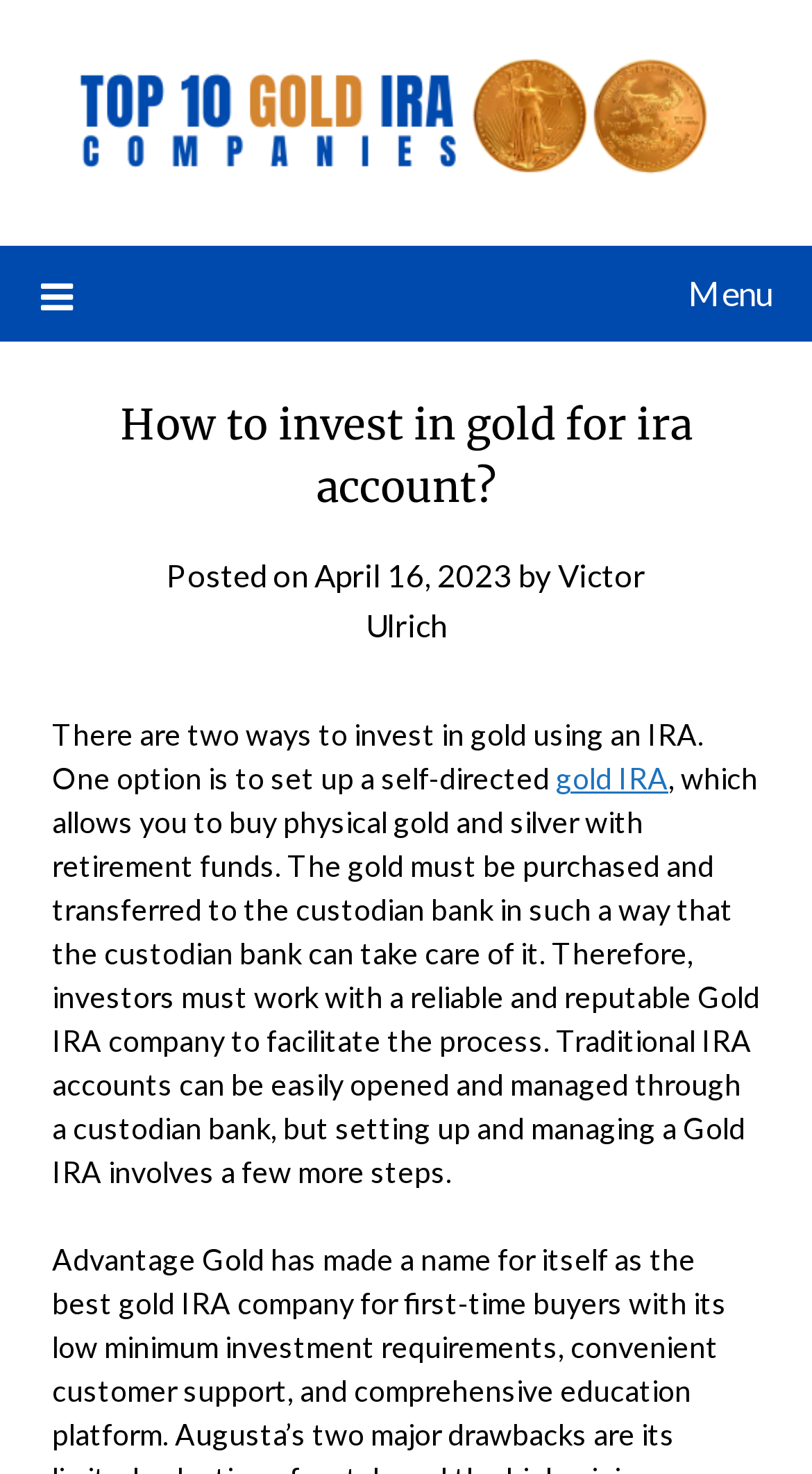What is required for the gold IRA process?
Answer the question using a single word or phrase, according to the image.

Reliable Gold IRA company